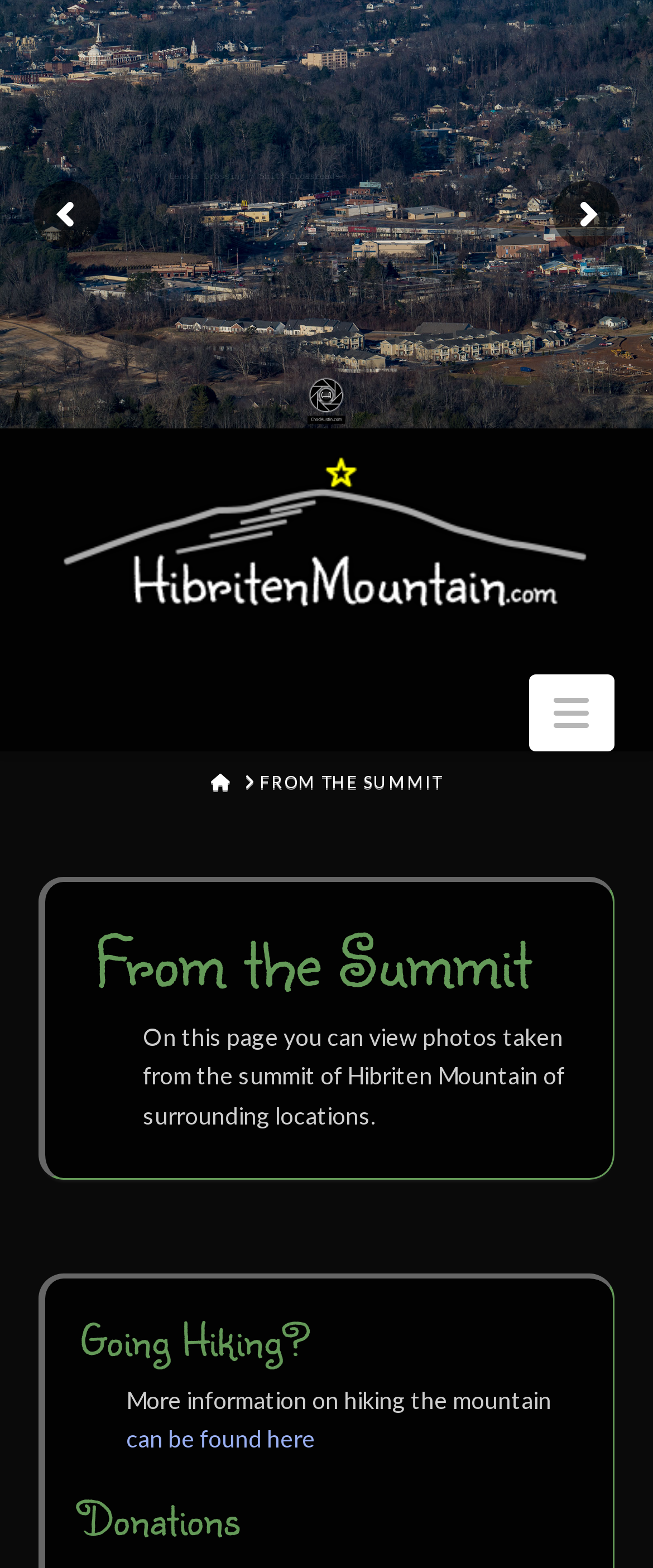Generate a comprehensive description of the webpage content.

The webpage is about Hibriten Mountain, with a focus on the summit. At the top, there is a static text "Lenoir Crossing / Smith Crossroads" positioned slightly to the right of the center. Below it, there is a prominent link "Hibriten Mountain" that spans almost the entire width of the page, accompanied by an image of the same name. 

To the right of the image, there is a button labeled "Navigation" that is not expanded. Above the button, there is a breadcrumb navigation section with links to "HOME" and "FROM THE SUMMIT". 

The main content of the page is divided into sections. The first section has a heading "From the Summit" and a paragraph of text that describes the content of the page, which includes photos taken from the summit of Hibriten Mountain. 

Below this section, there is a heading "Going Hiking?" followed by a brief text about finding more information on hiking the mountain, with a link to "can be found here". 

Finally, at the bottom of the page, there is a heading "Donations".